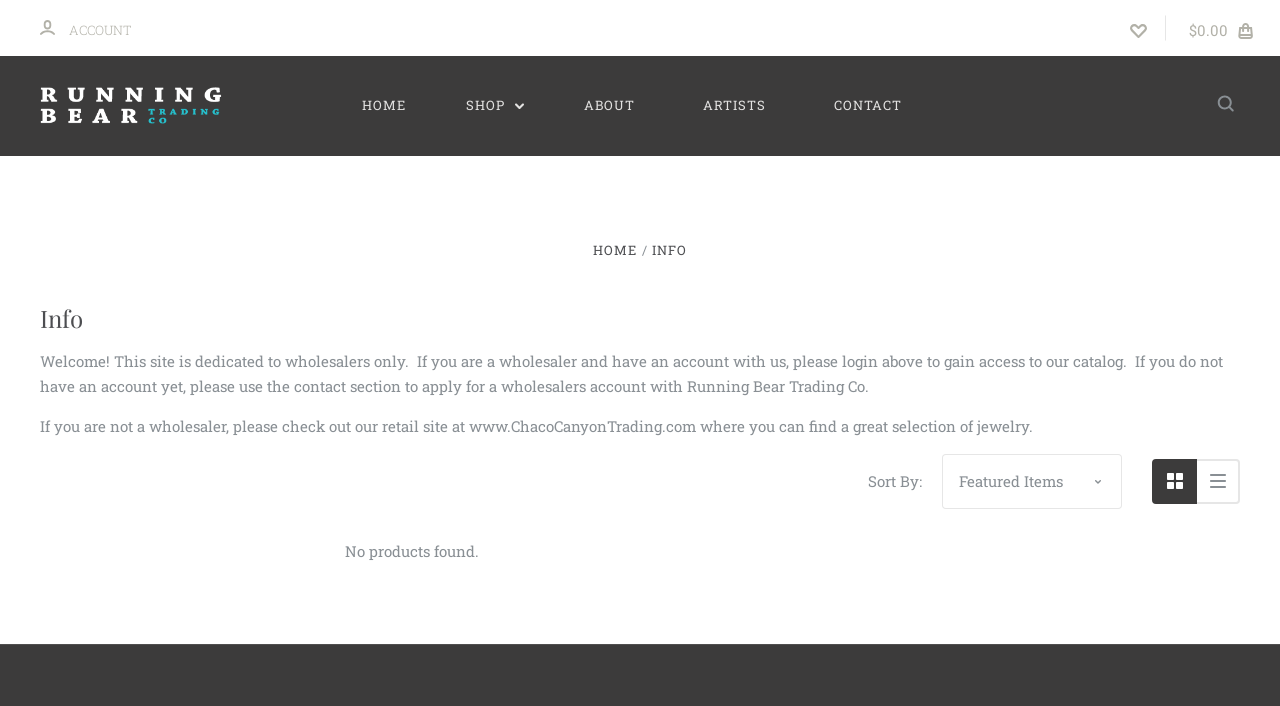Determine the bounding box coordinates for the region that must be clicked to execute the following instruction: "login to account".

[0.031, 0.0, 0.102, 0.079]